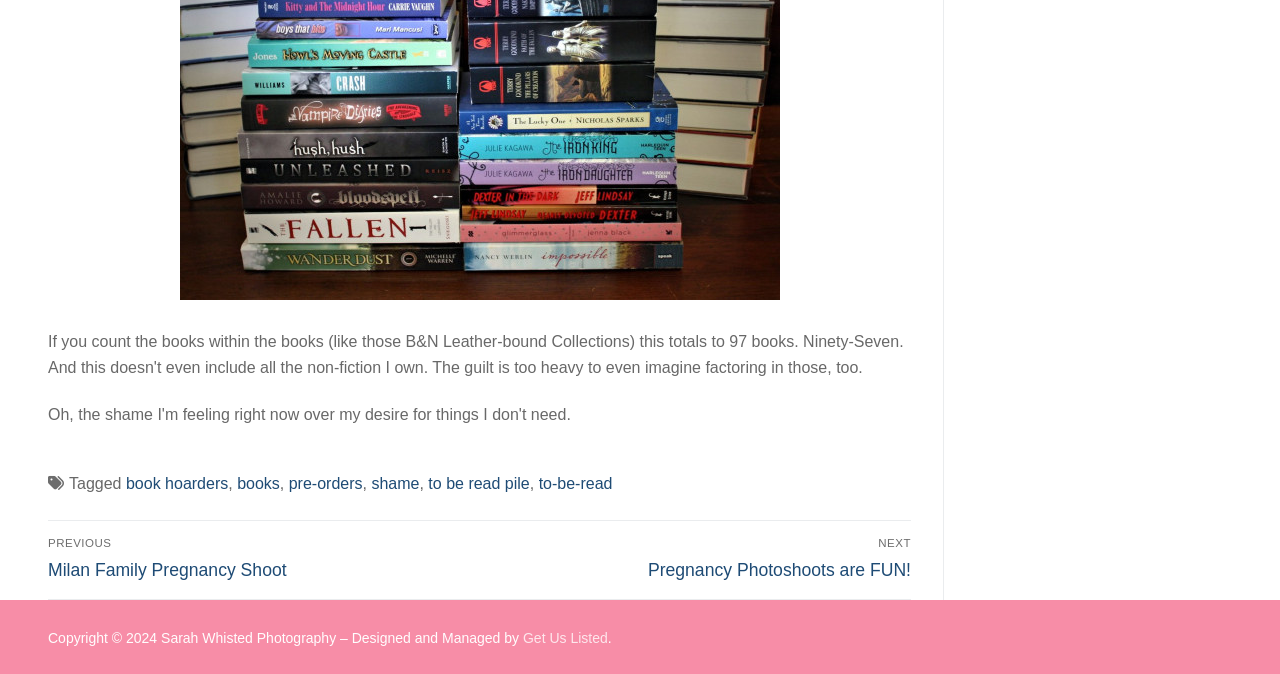Determine the bounding box coordinates for the clickable element required to fulfill the instruction: "Visit book hoarders". Provide the coordinates as four float numbers between 0 and 1, i.e., [left, top, right, bottom].

[0.098, 0.705, 0.178, 0.731]